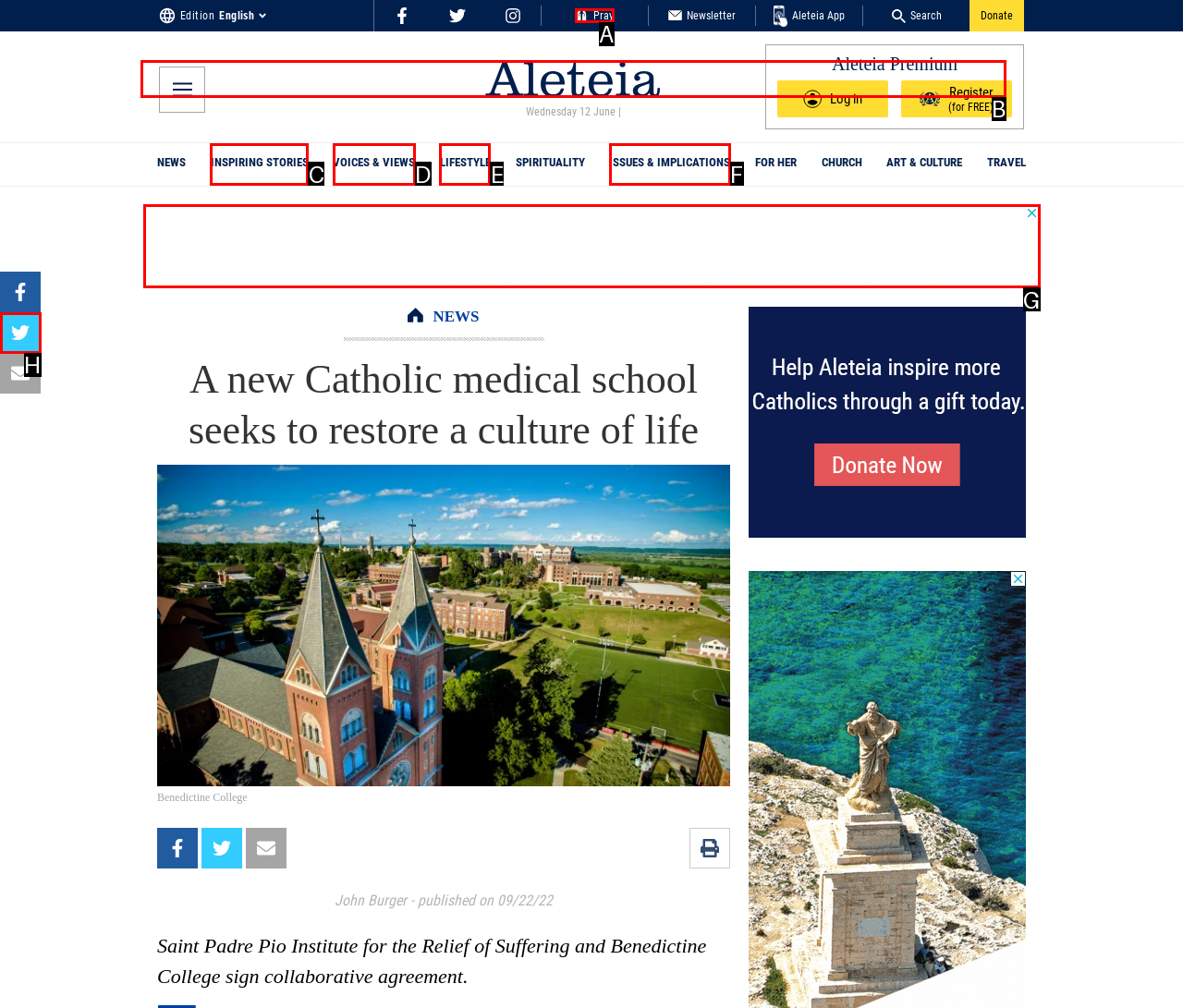Refer to the element description: Issues & Implications and identify the matching HTML element. State your answer with the appropriate letter.

F